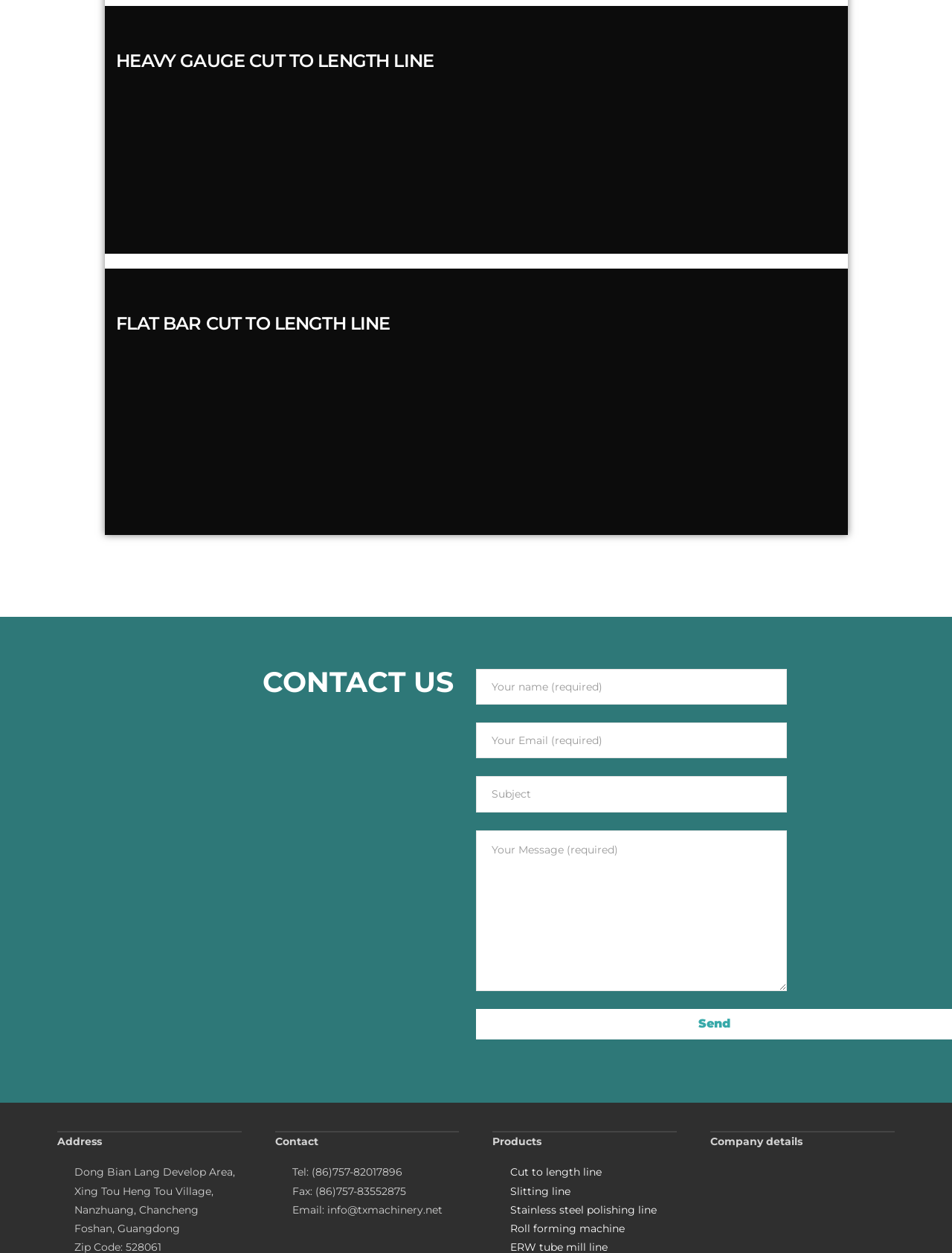Give a one-word or one-phrase response to the question:
What products does the company offer?

Cut to length line, Slitting line, etc.